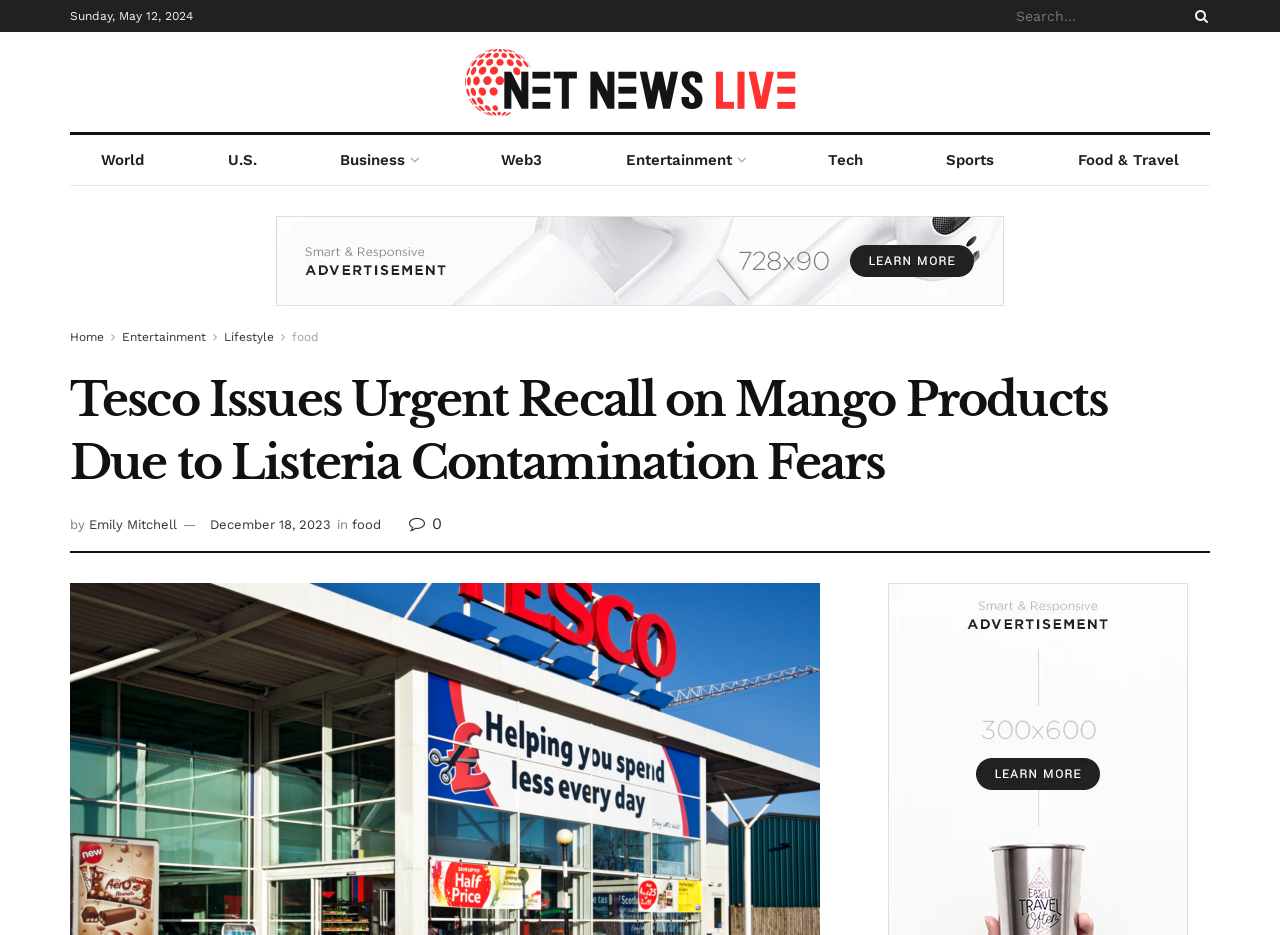Use a single word or phrase to answer the question: 
How many categories are listed in the top navigation bar?

8